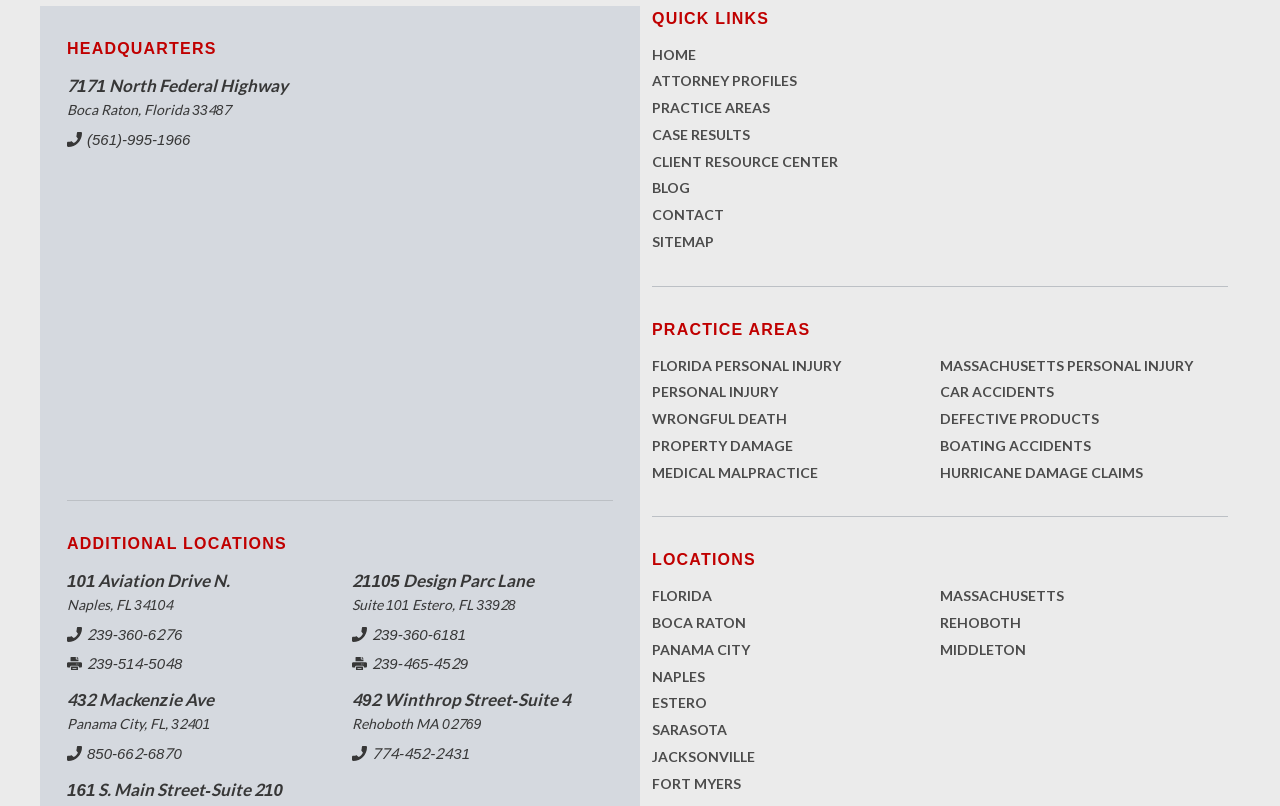Locate the bounding box coordinates of the element that should be clicked to fulfill the instruction: "Click the 'HOME' link".

[0.509, 0.052, 0.959, 0.085]